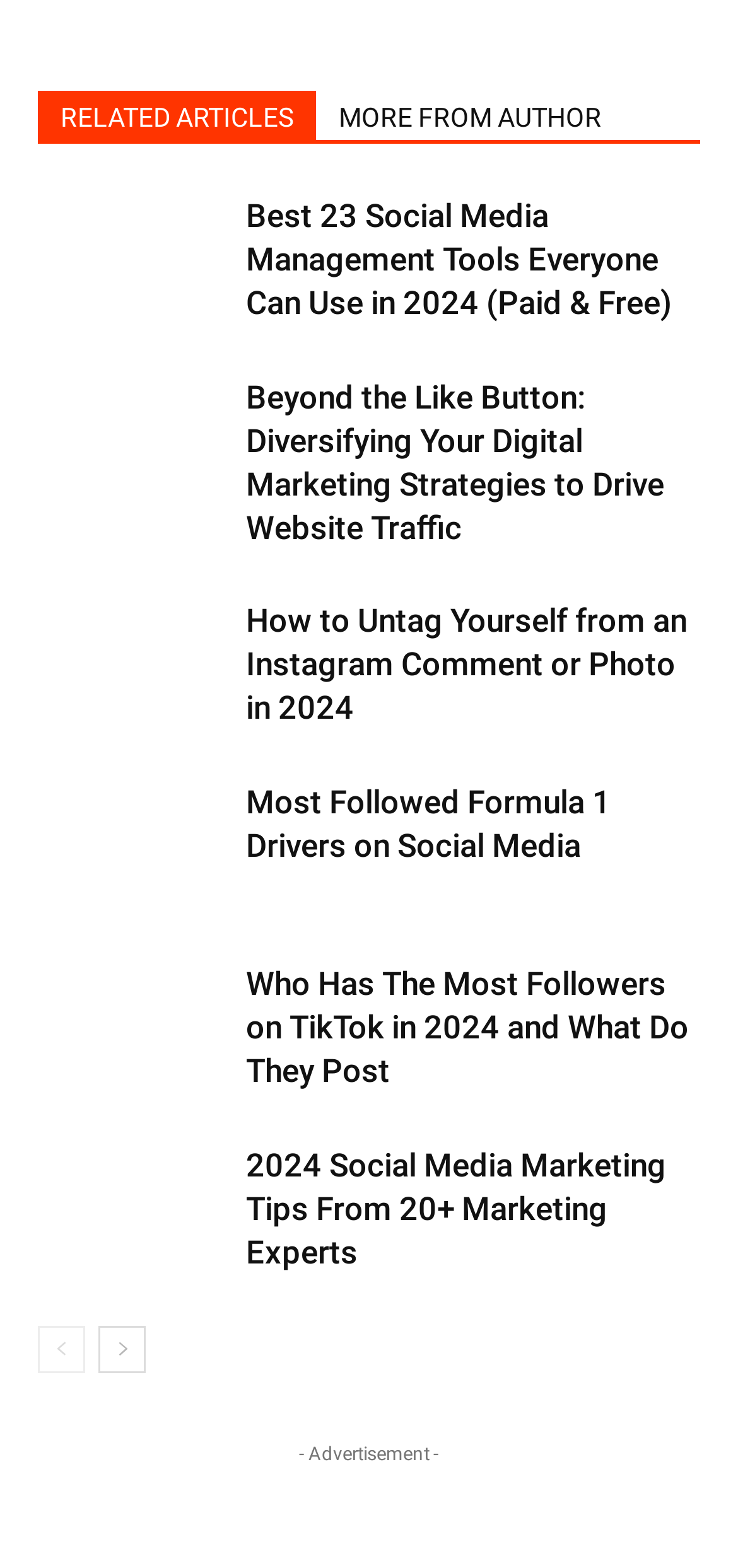What is the format of the article titles?
Carefully analyze the image and provide a thorough answer to the question.

I observed that most of the article titles are in a question format, such as 'How to Untag Yourself from an Instagram Comment or Photo in 2024' and 'Who Has The Most Followers on TikTok in 2024 and What Do They Post'.